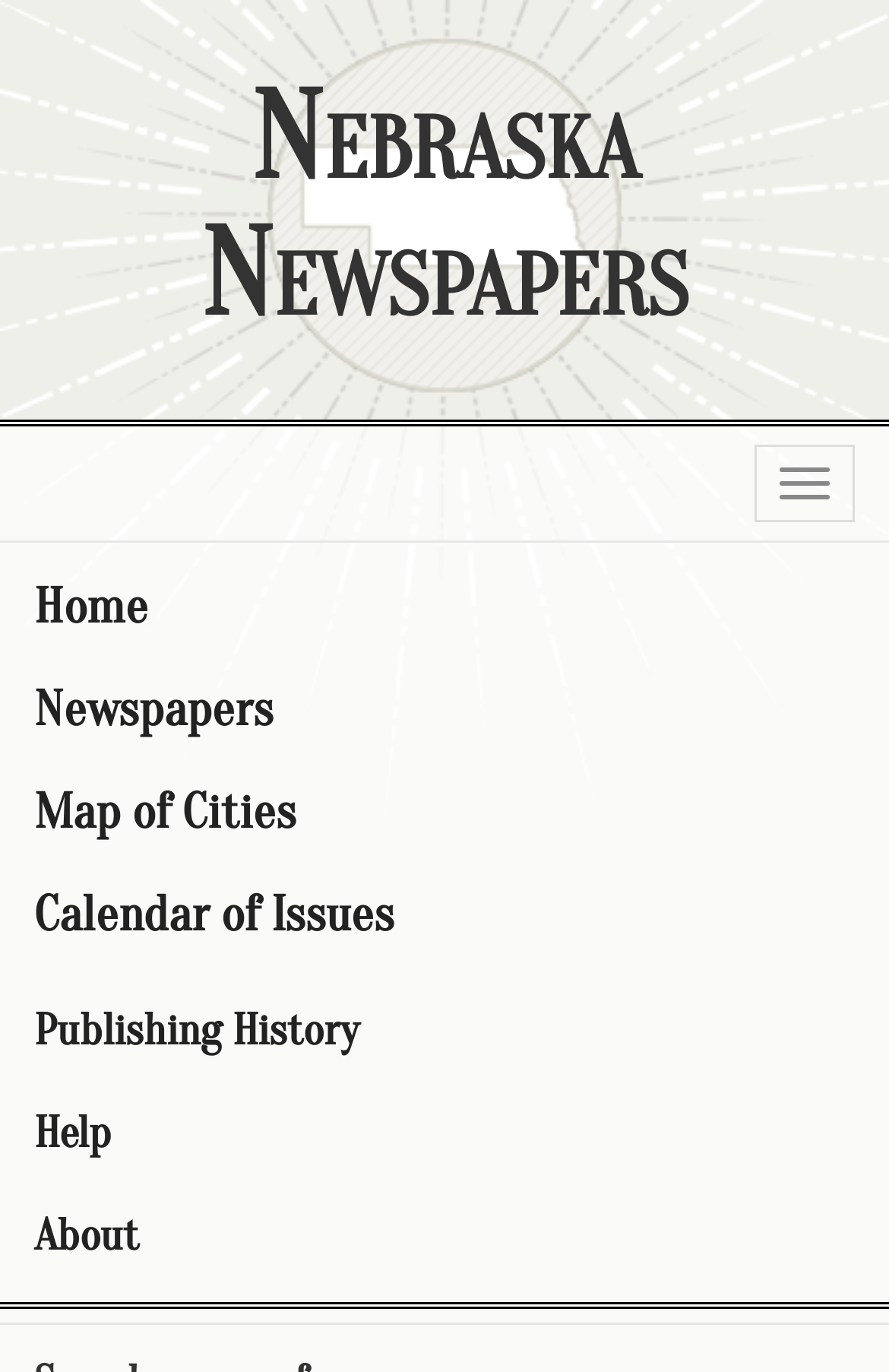Determine the bounding box for the UI element as described: "Calendar of Issues". The coordinates should be represented as four float numbers between 0 and 1, formatted as [left, top, right, bottom].

[0.0, 0.63, 1.0, 0.704]